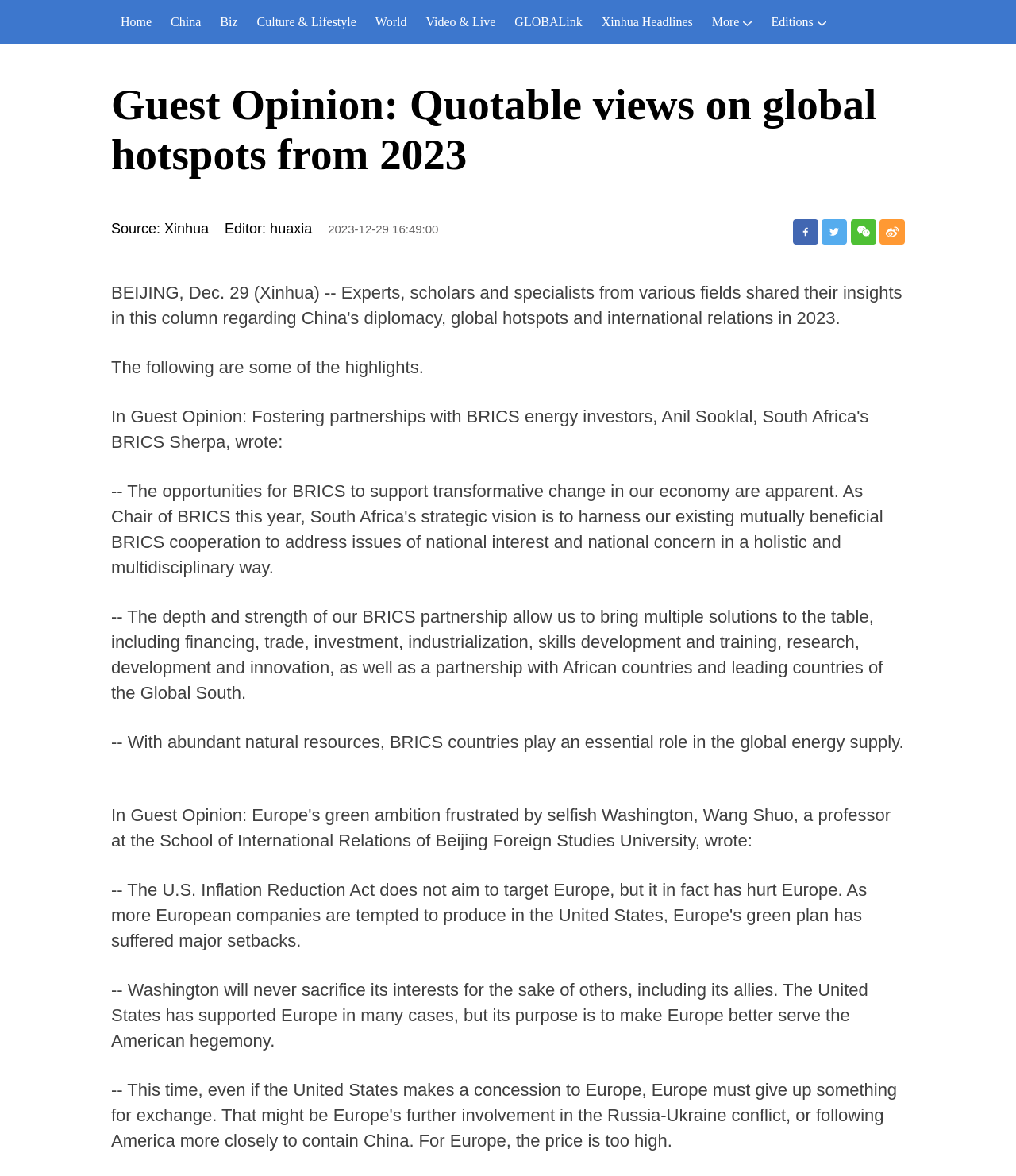What is the date of the article?
Utilize the information in the image to give a detailed answer to the question.

The date of the article can be found at the top of the webpage, below the main heading, where it says '2023-12-29 16:49:00'.